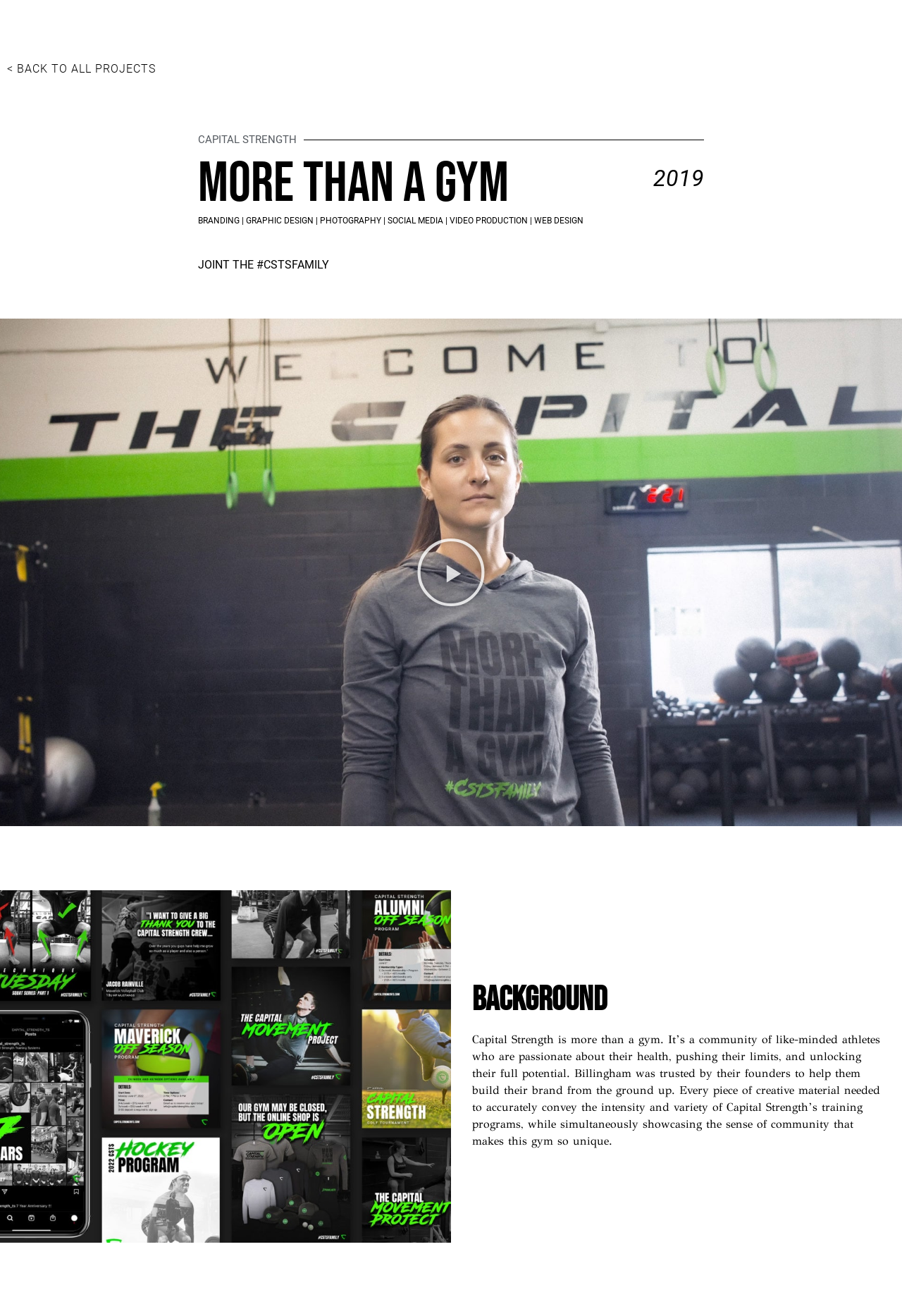Pinpoint the bounding box coordinates of the clickable area necessary to execute the following instruction: "learn more about branding". The coordinates should be given as four float numbers between 0 and 1, namely [left, top, right, bottom].

[0.22, 0.164, 0.266, 0.171]